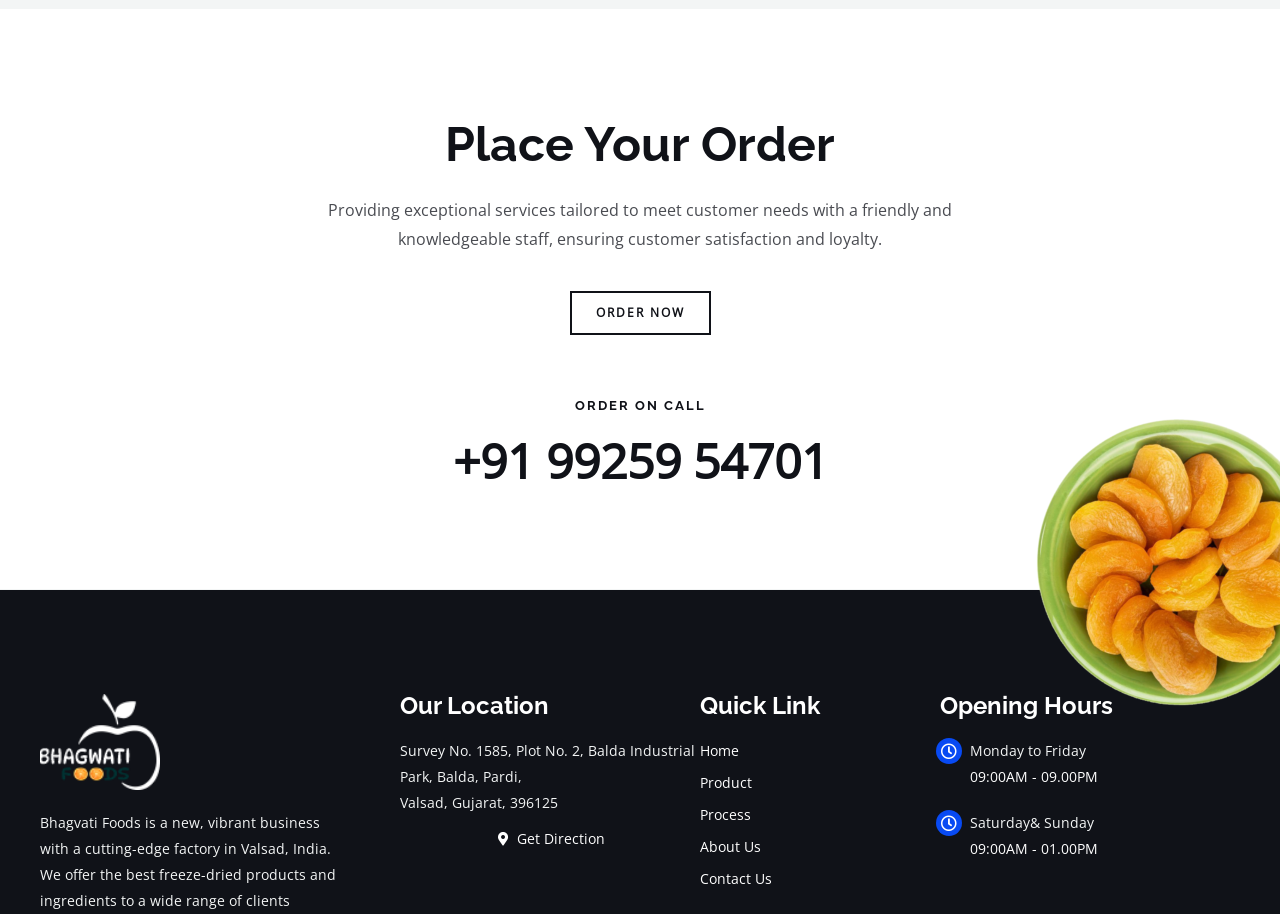Select the bounding box coordinates of the element I need to click to carry out the following instruction: "Click the ORDER NOW button".

[0.445, 0.318, 0.555, 0.367]